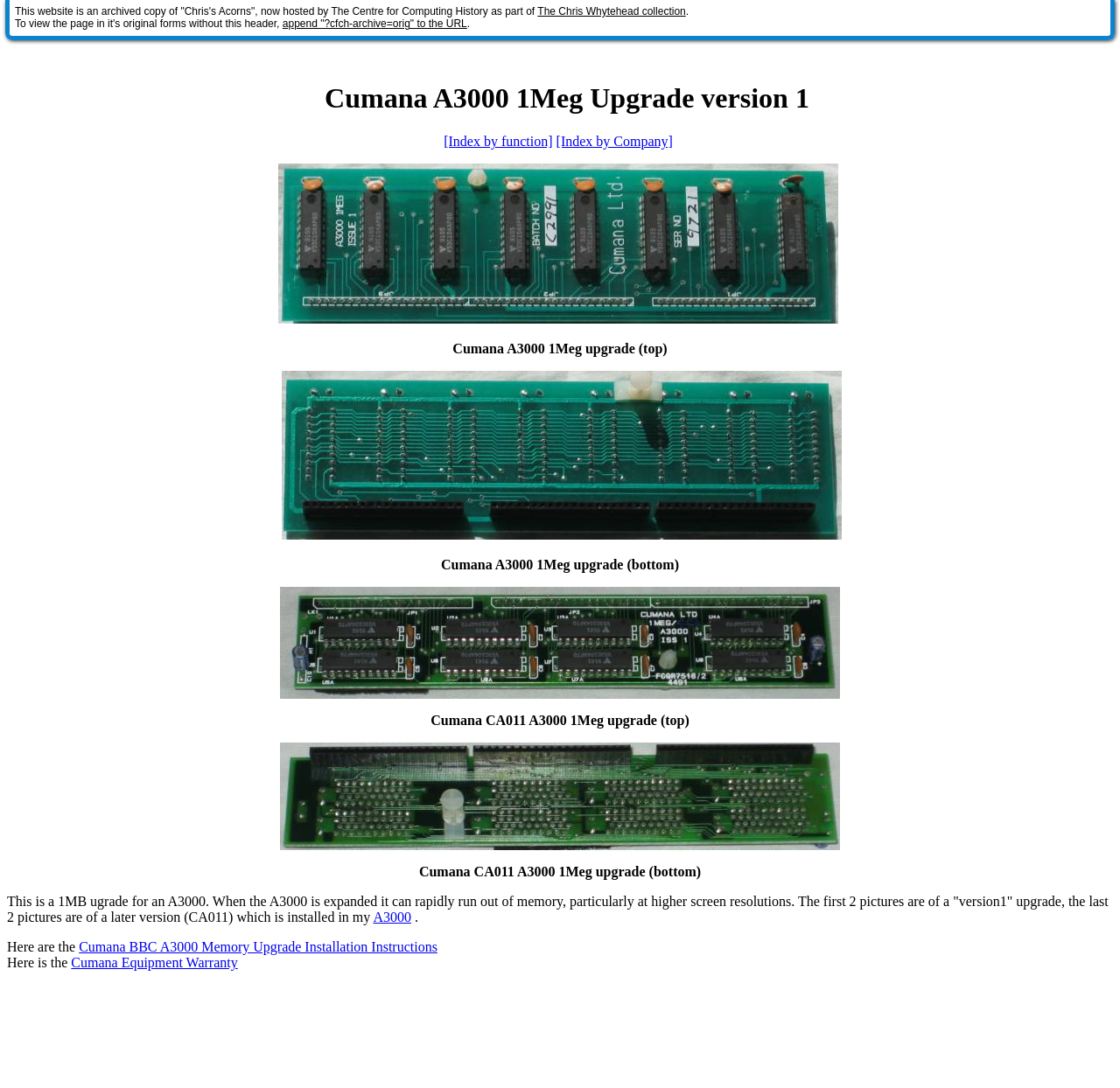Can you give a detailed response to the following question using the information from the image? How many versions of the upgrade are shown on the webpage?

The webpage shows two versions of the Cumana A3000 1Meg upgrade, version 1 and CA011, with pictures of each version.